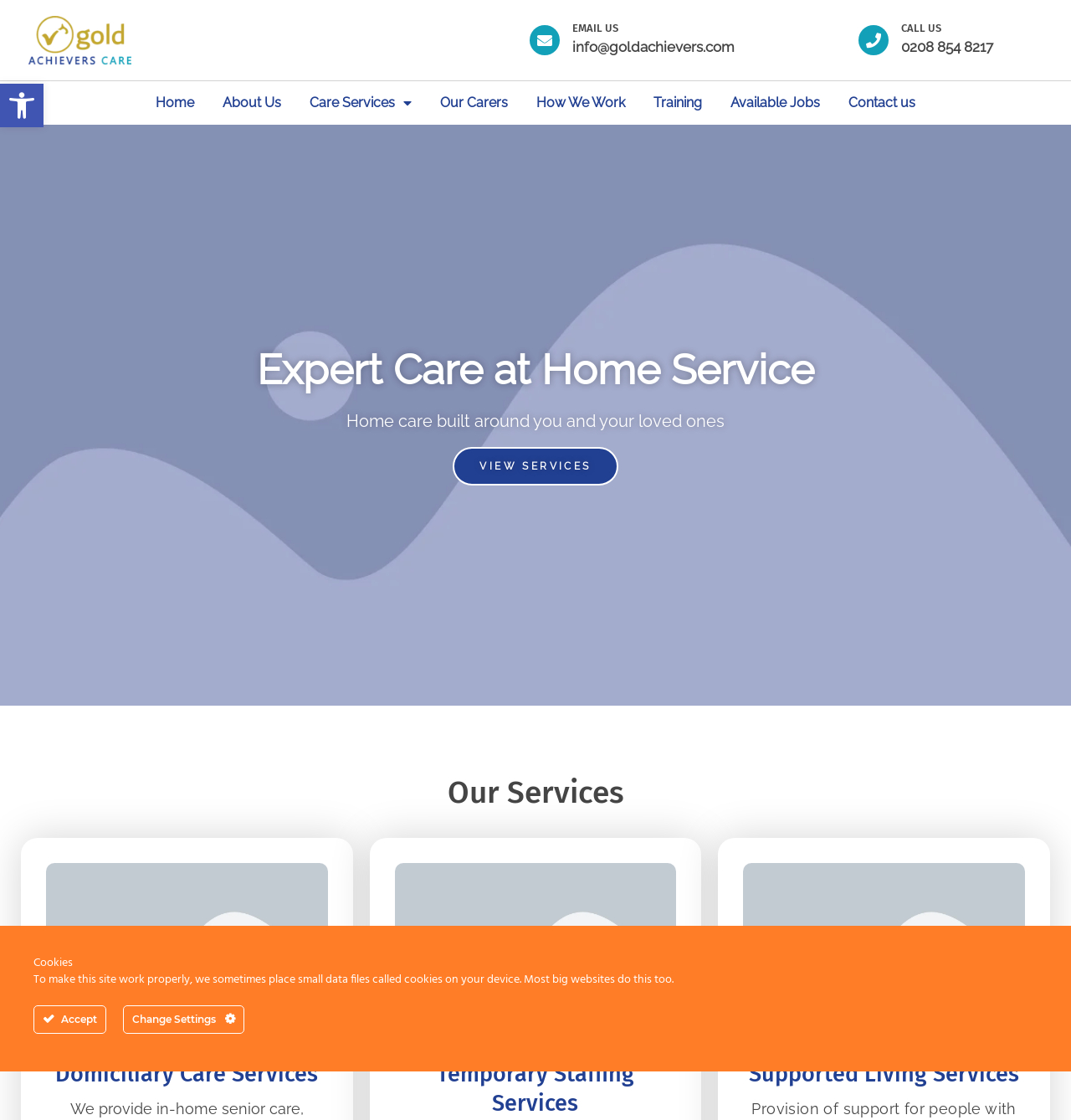Answer the question with a brief word or phrase:
How many main navigation links are there?

8